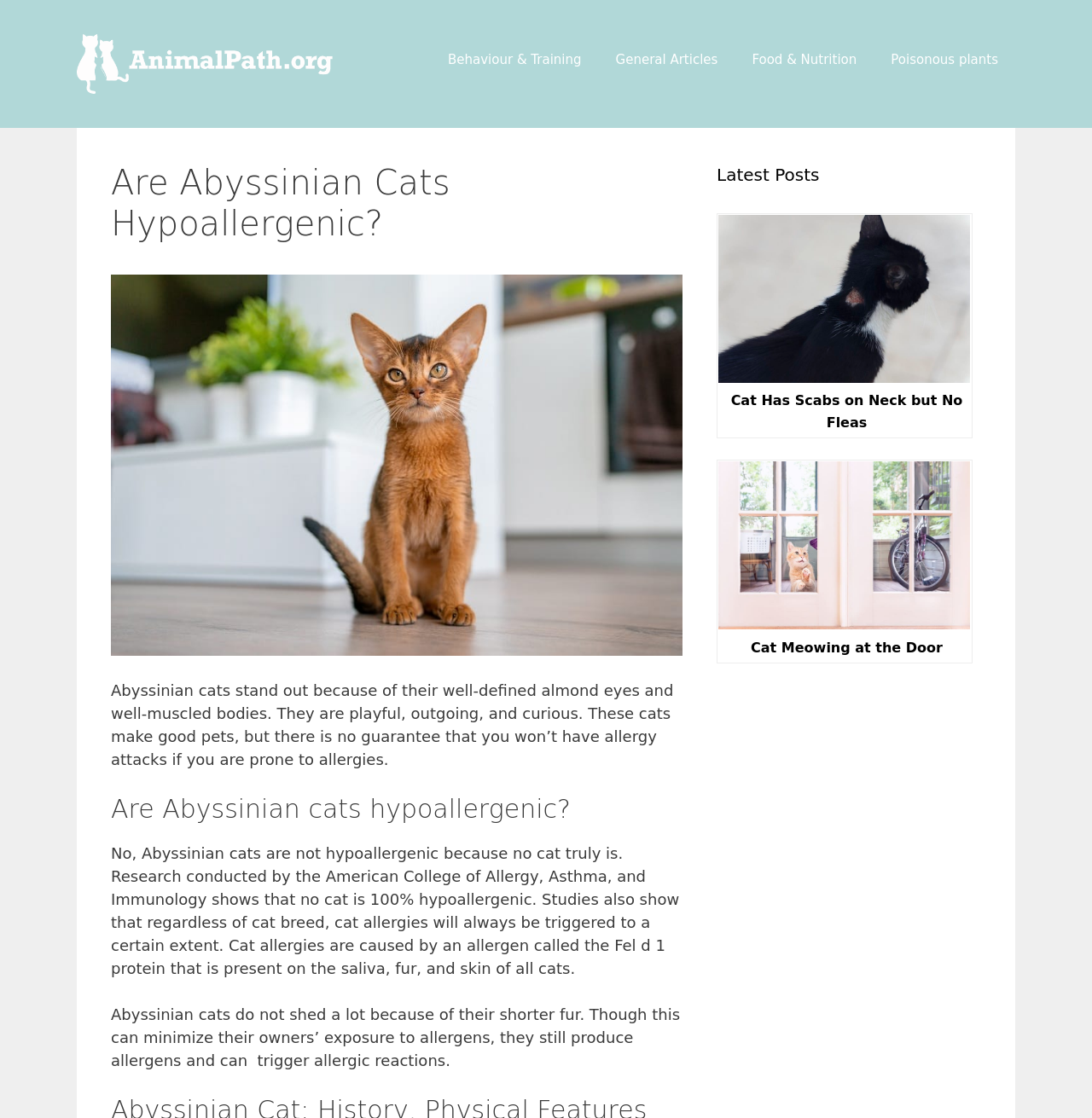Please reply with a single word or brief phrase to the question: 
What is the topic of the main article?

Abyssinian cats